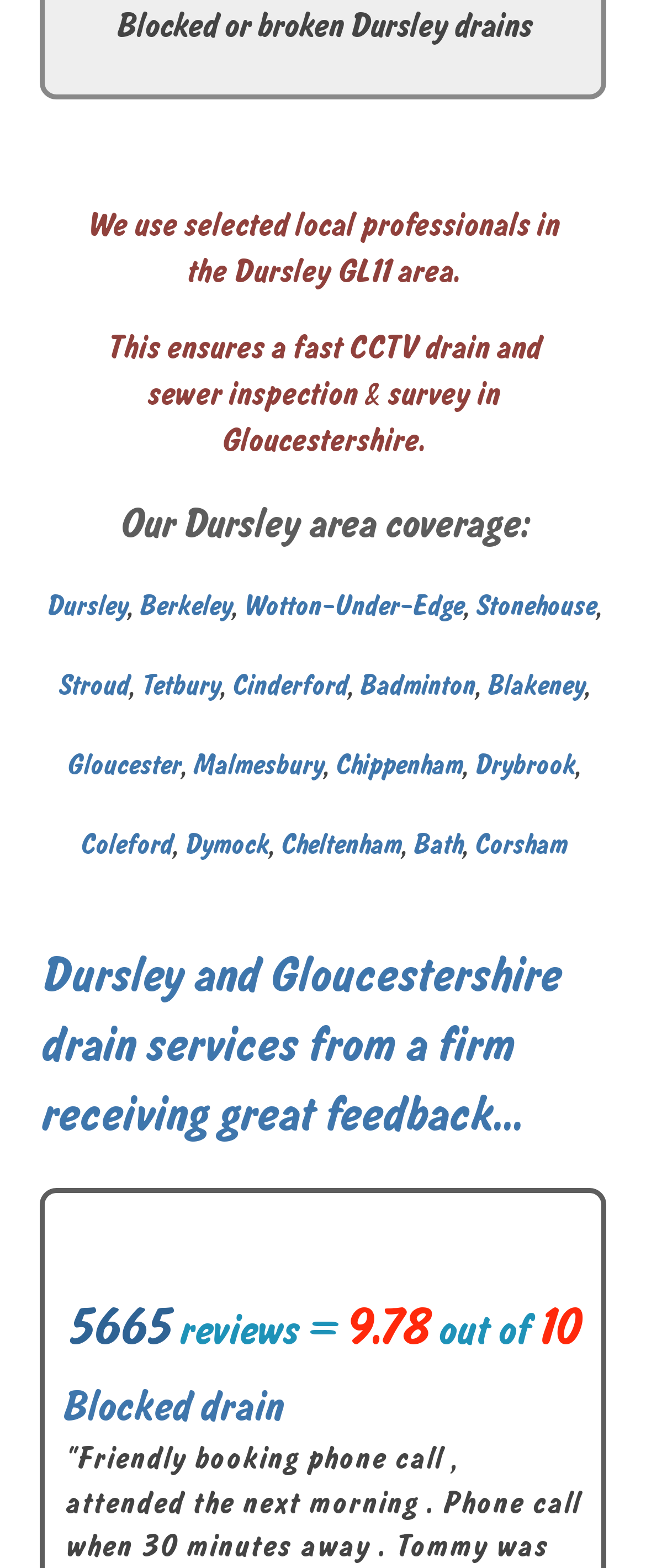Identify the bounding box coordinates for the UI element described as follows: Cheltenham. Use the format (top-left x, top-left y, bottom-right x, bottom-right y) and ensure all values are floating point numbers between 0 and 1.

[0.433, 0.526, 0.621, 0.577]